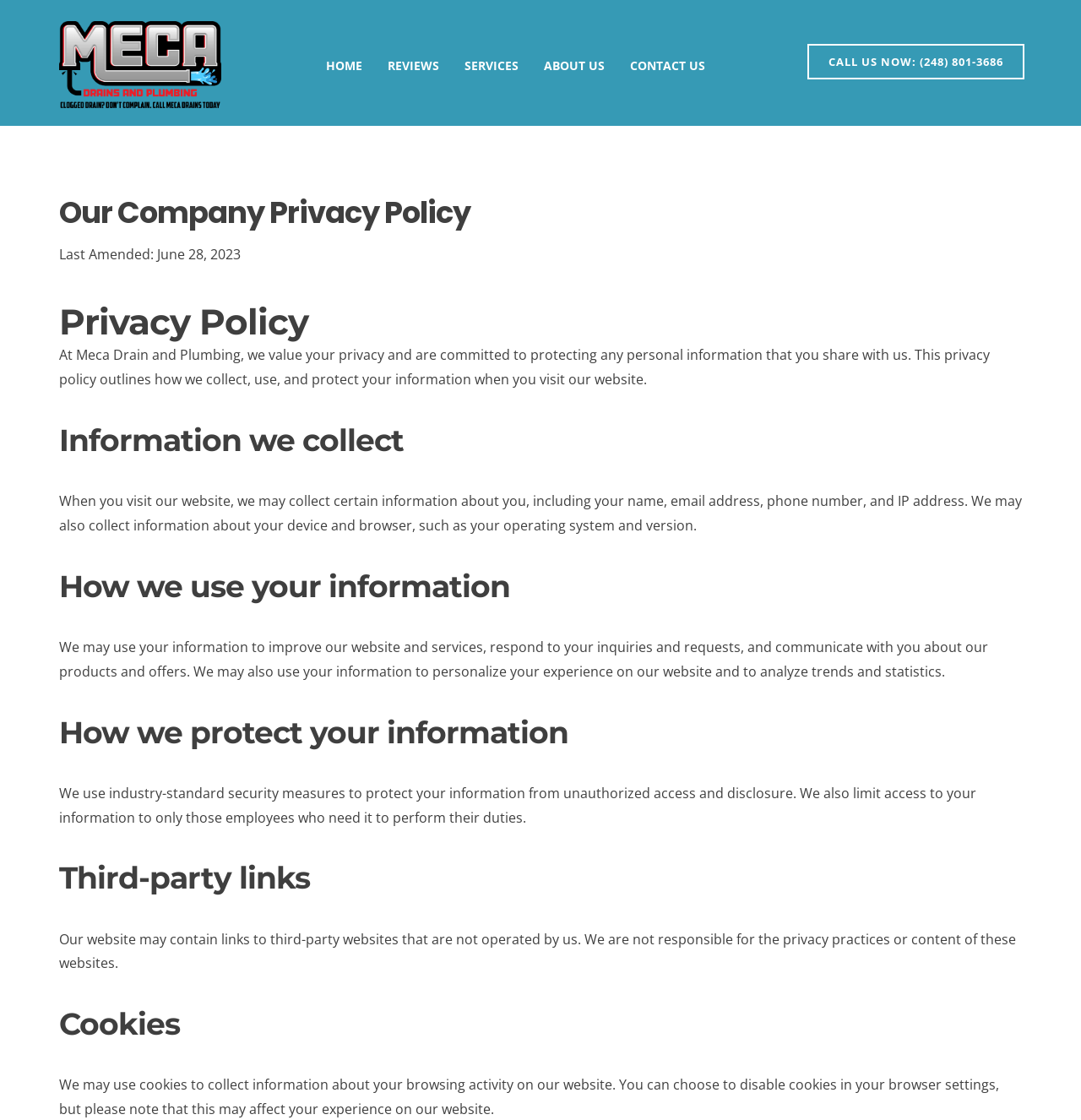What is the phone number to call?
Please answer the question as detailed as possible.

The phone number can be found in the link 'CALL US NOW: (248) 801-3686' at the top right corner of the webpage.